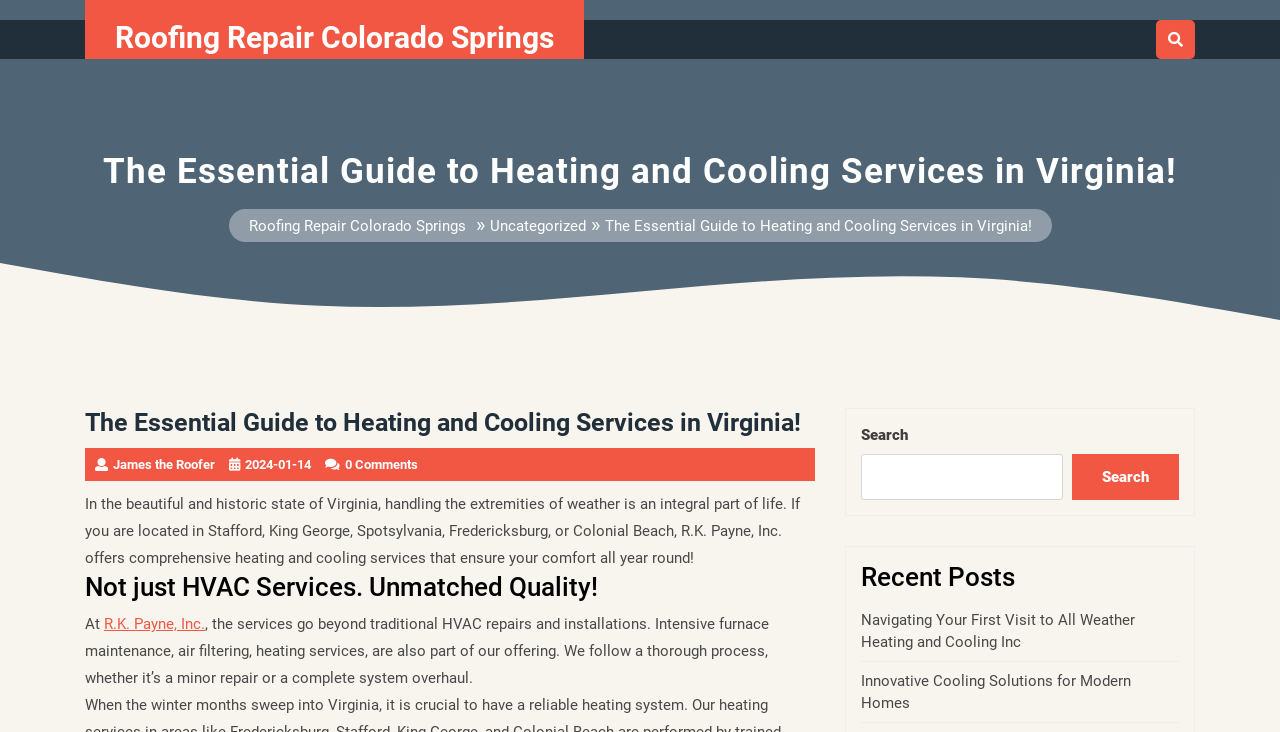Indicate the bounding box coordinates of the element that needs to be clicked to satisfy the following instruction: "Go to R.K. Payne, Inc.". The coordinates should be four float numbers between 0 and 1, i.e., [left, top, right, bottom].

[0.081, 0.84, 0.16, 0.865]